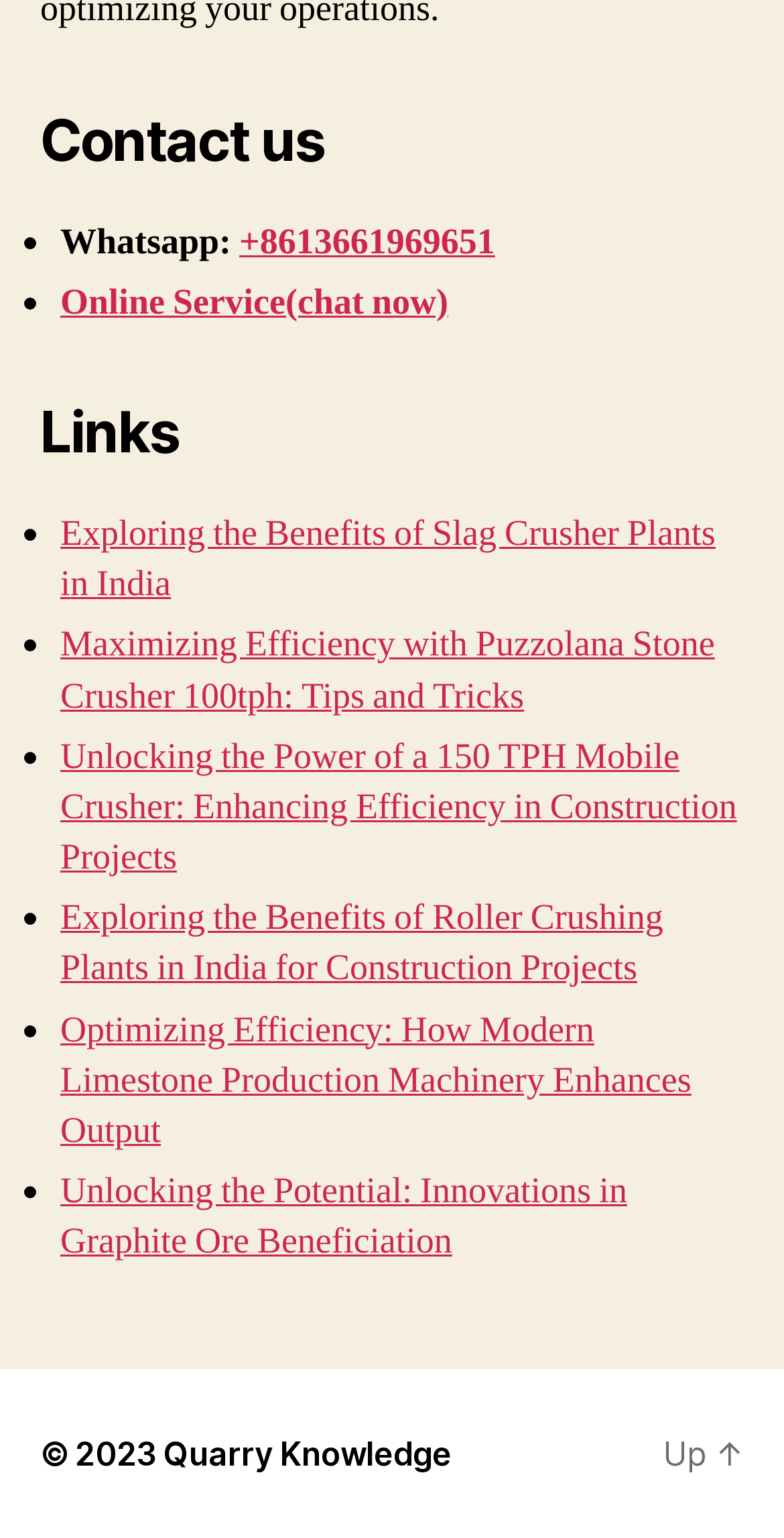Determine the bounding box coordinates of the region that needs to be clicked to achieve the task: "Read about the benefits of slag crusher plants in India".

[0.077, 0.332, 0.913, 0.395]